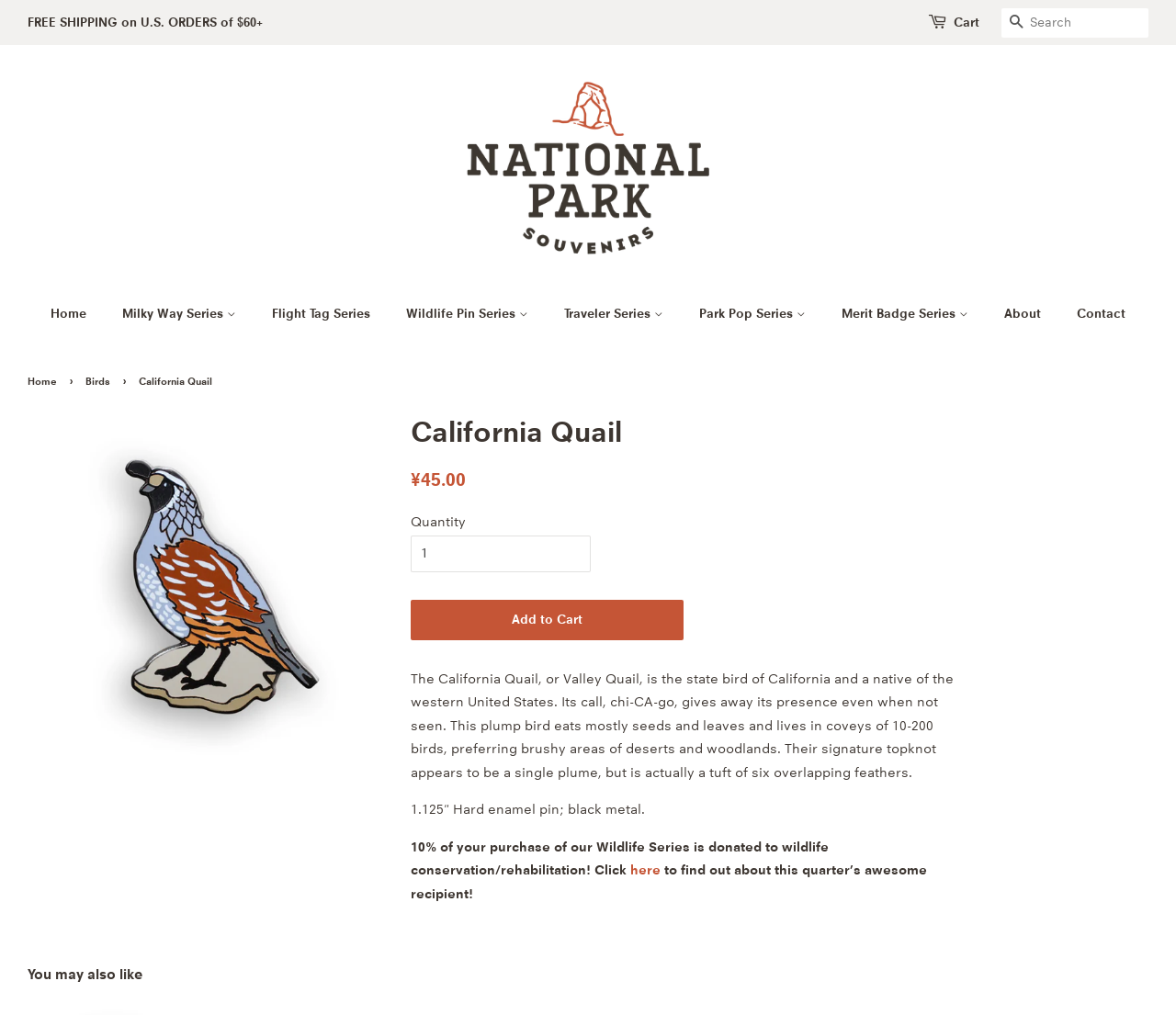Create an elaborate caption for the webpage.

This webpage is about National Park Souvenirs, specifically featuring the California Quail. At the top, there is a navigation bar with links to "Home", "Milky Way Series", "Flight Tag Series", "Wildlife Pin Series", "Traveler Series", "Park Pop Series", "Merit Badge Series", "About", and "Contact". Below the navigation bar, there is a search bar with a "Search" button.

On the left side of the page, there is a menu with links to different categories, including "Home", "Milky Way Pins", "Milky Way Patches", "Fish", "Insects & Arachnids", "Mammals", "Birds", "Reptiles & Amphibians", "Whales and Porpoises", and "View All". 

In the main content area, there is an image of a California Quail, accompanied by a heading with the same name. Below the image, there is a description of the California Quail, including its habits and characteristics. There is also a section with product information, including the price, quantity, and an "Add to Cart" button. Additionally, there is a paragraph about the donation of 10% of the purchase to wildlife conservation/rehabilitation.

At the bottom of the page, there is a separator line, followed by a section titled "You may also like".